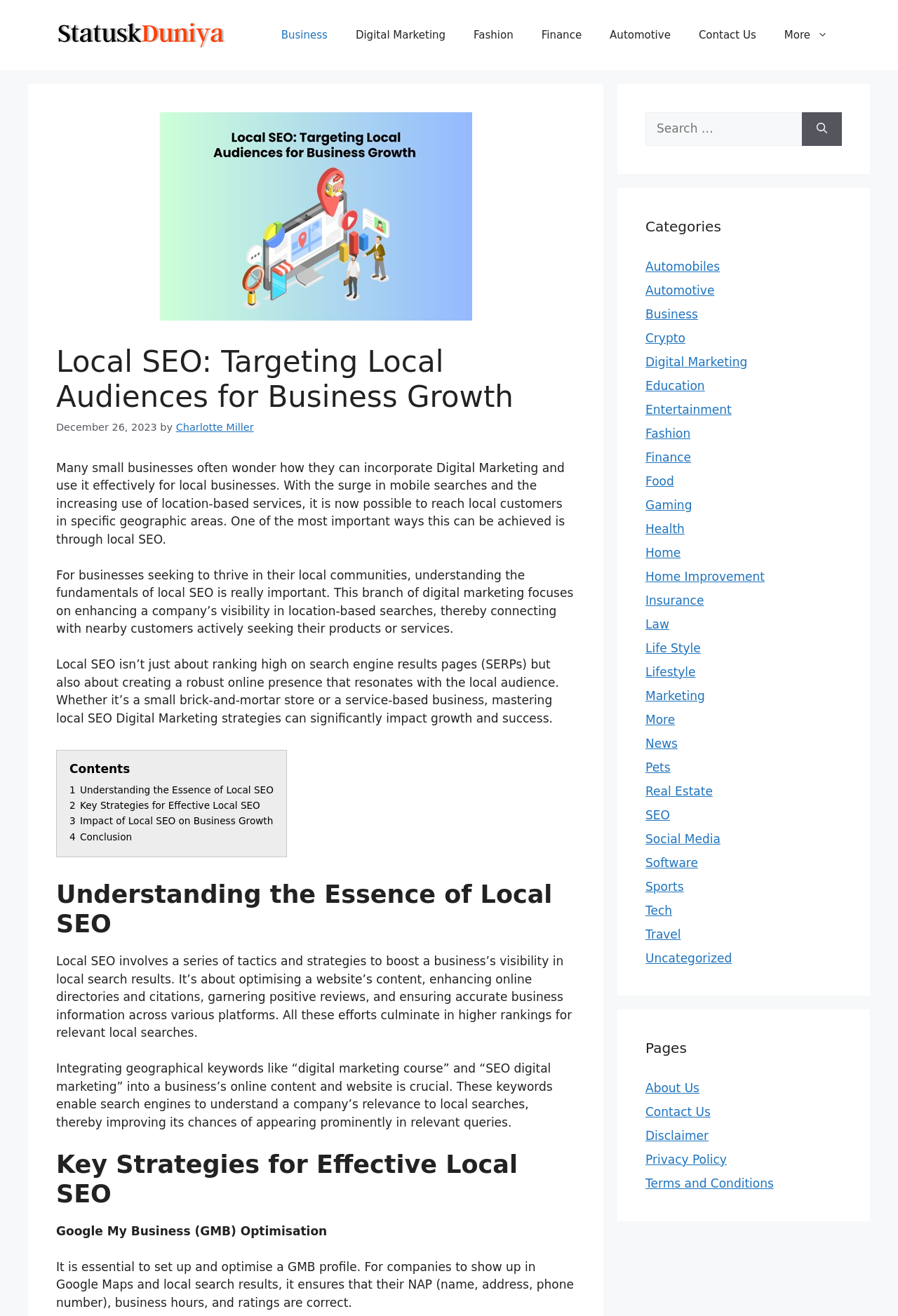Can you provide the bounding box coordinates for the element that should be clicked to implement the instruction: "Explore Categories"?

[0.719, 0.164, 0.938, 0.18]